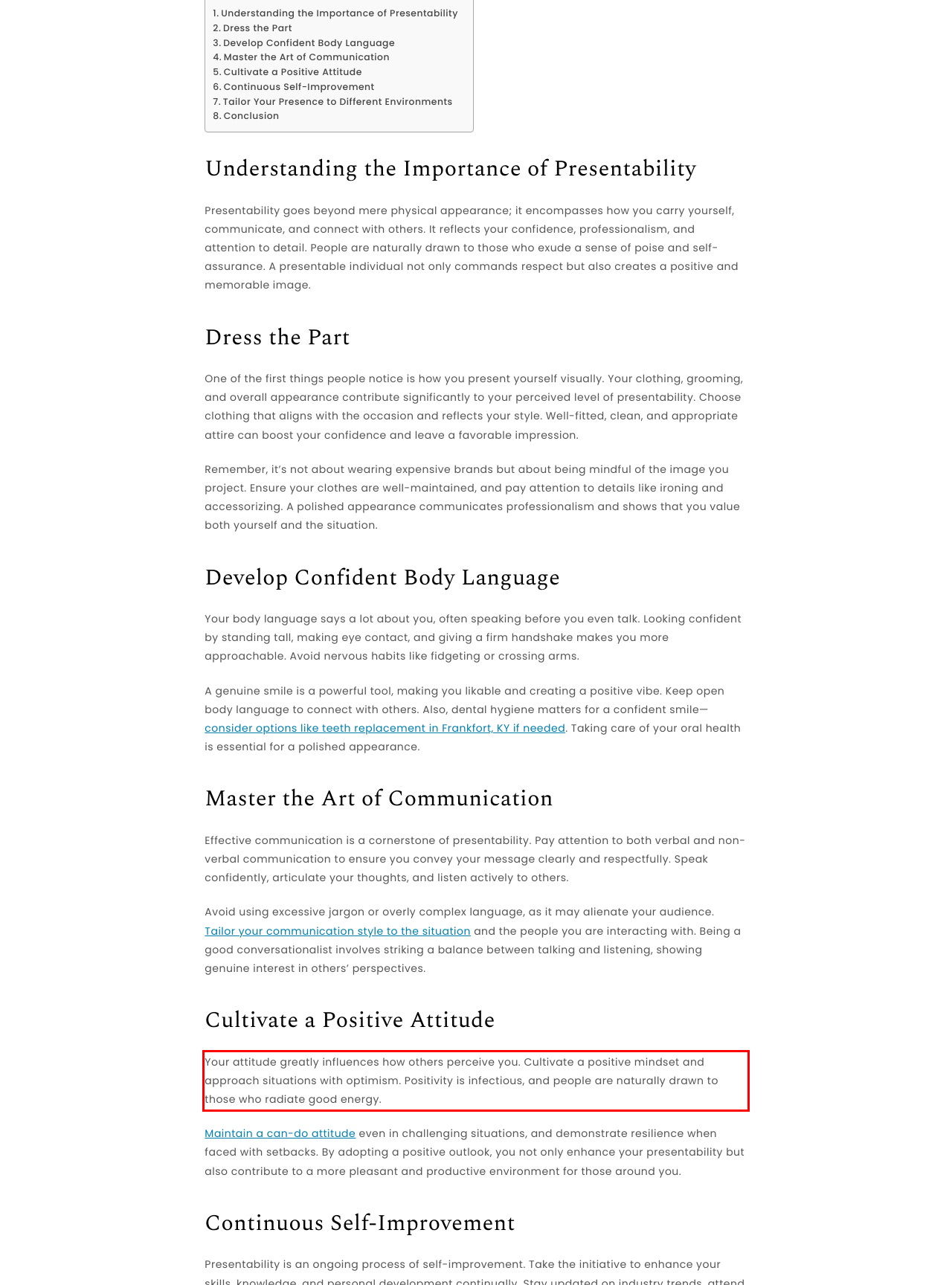Analyze the screenshot of the webpage and extract the text from the UI element that is inside the red bounding box.

Your attitude greatly influences how others perceive you. Cultivate a positive mindset and approach situations with optimism. Positivity is infectious, and people are naturally drawn to those who radiate good energy.